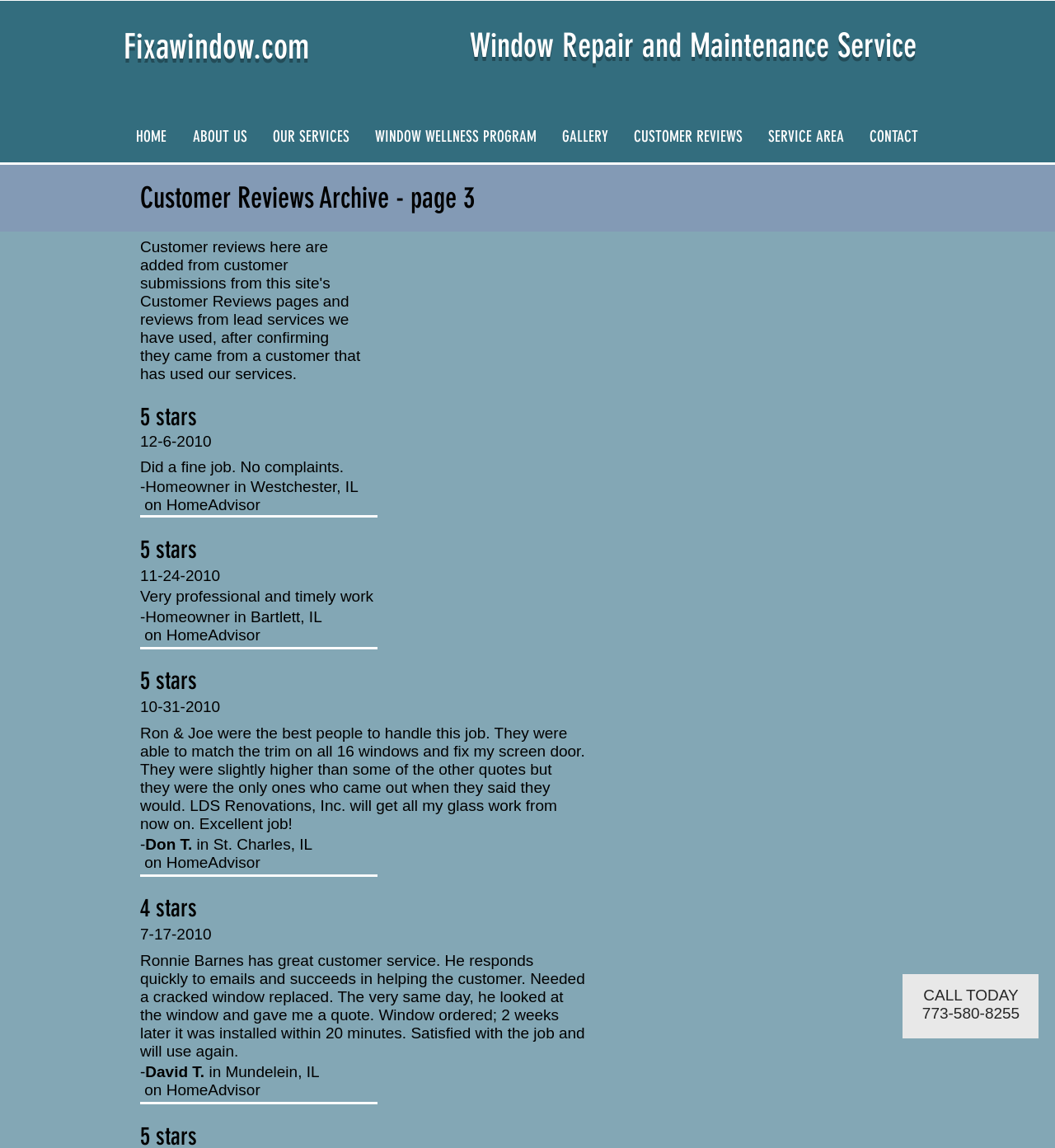Given the description of a UI element: "HOME", identify the bounding box coordinates of the matching element in the webpage screenshot.

[0.117, 0.108, 0.171, 0.129]